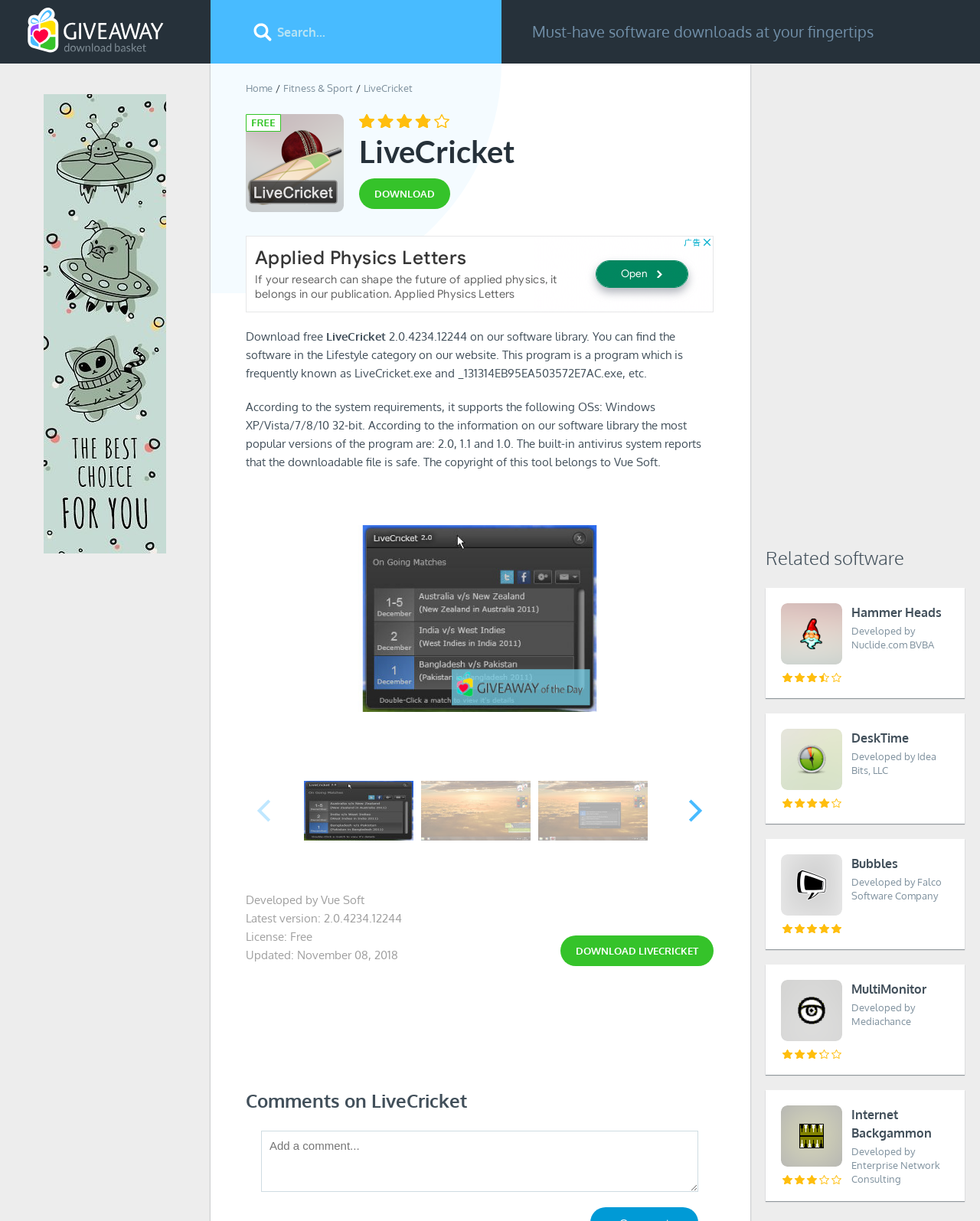Can you specify the bounding box coordinates of the area that needs to be clicked to fulfill the following instruction: "Go to Home page"?

[0.251, 0.067, 0.278, 0.077]